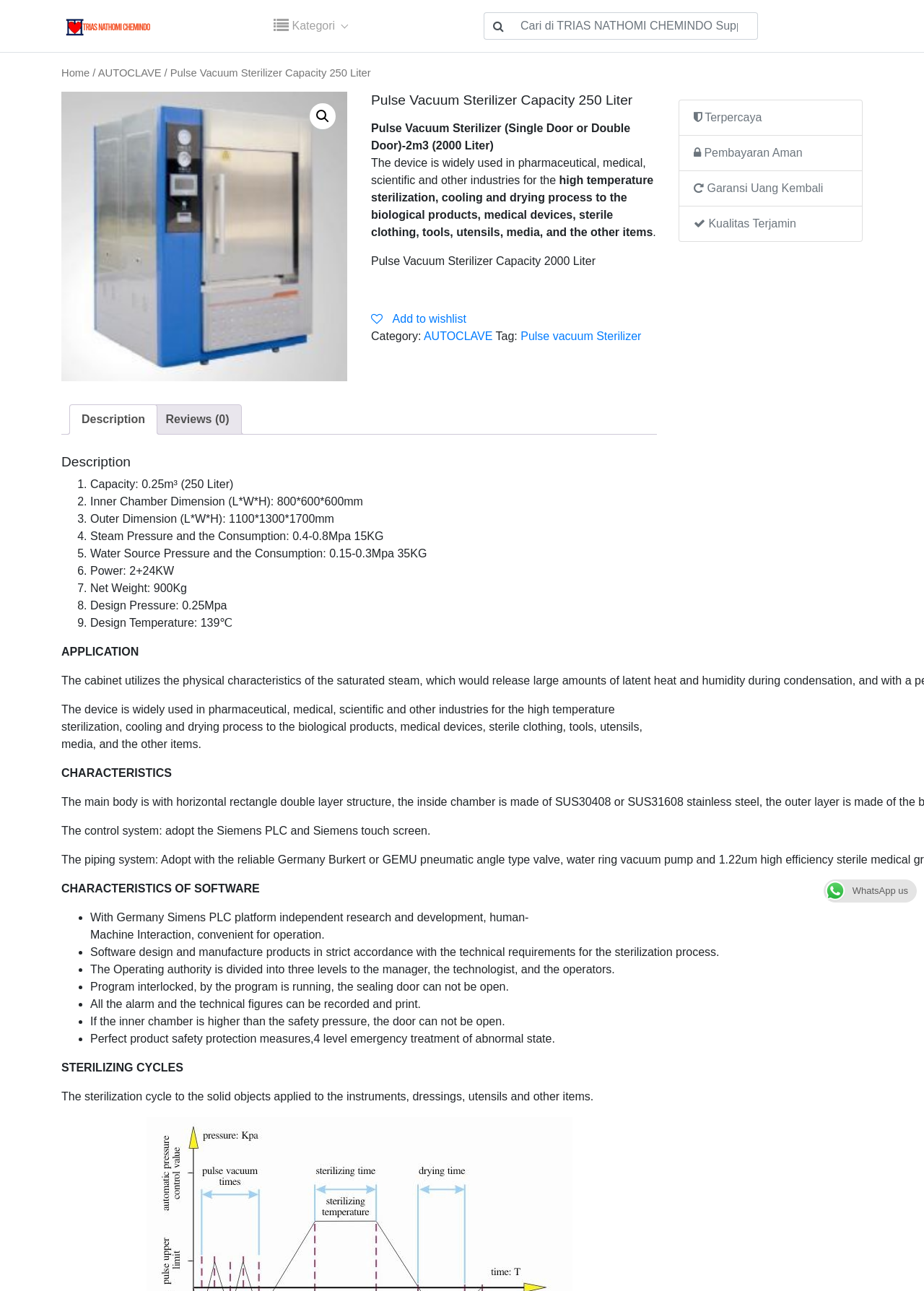Please specify the bounding box coordinates of the clickable region necessary for completing the following instruction: "Go to home page". The coordinates must consist of four float numbers between 0 and 1, i.e., [left, top, right, bottom].

[0.066, 0.052, 0.097, 0.061]